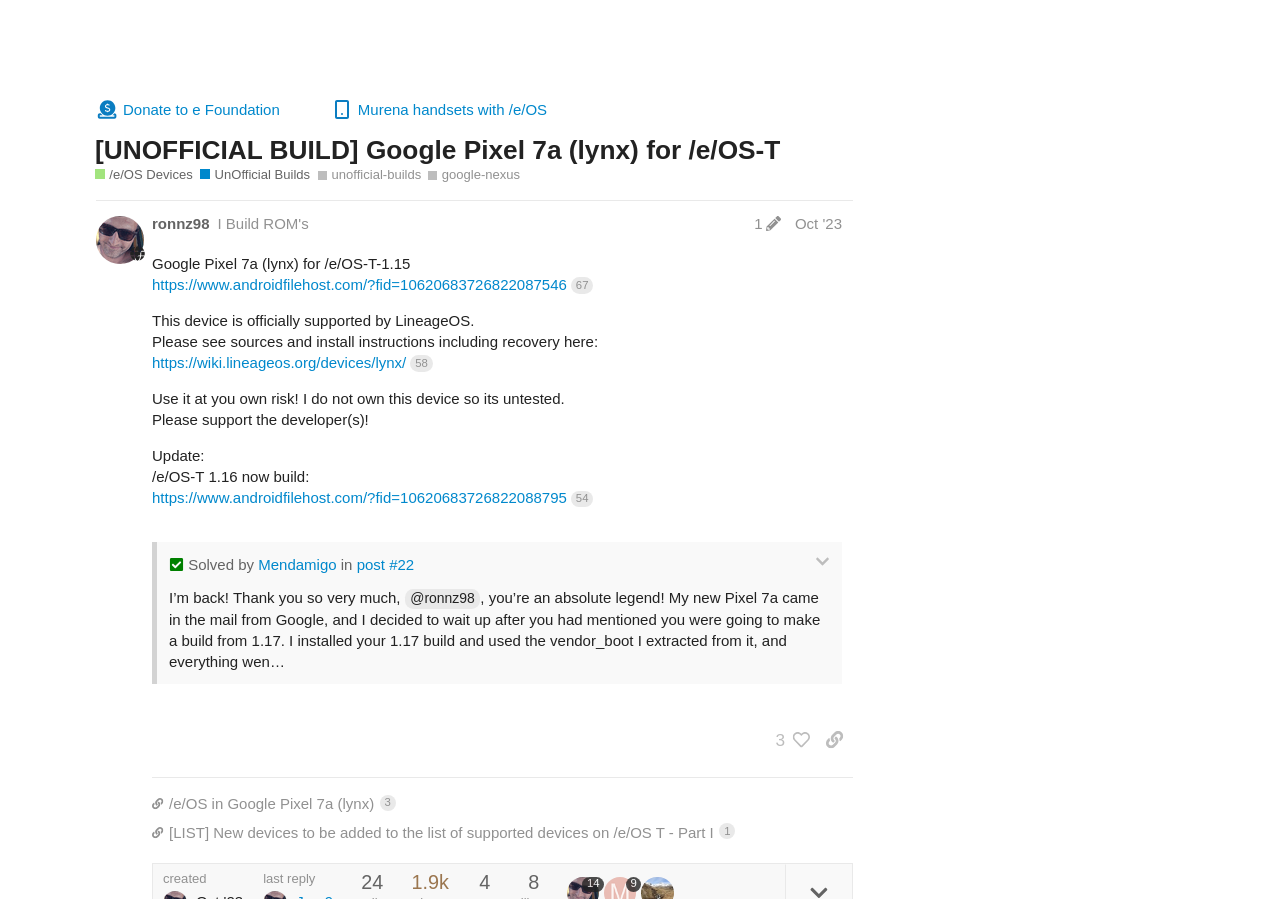Refer to the image and provide an in-depth answer to the question:
What is the purpose of unofficial builds?

According to the webpage, unofficial builds are builds made by users, which implies that they are not officially supported by the /e/OS team, but rather created by individual users.